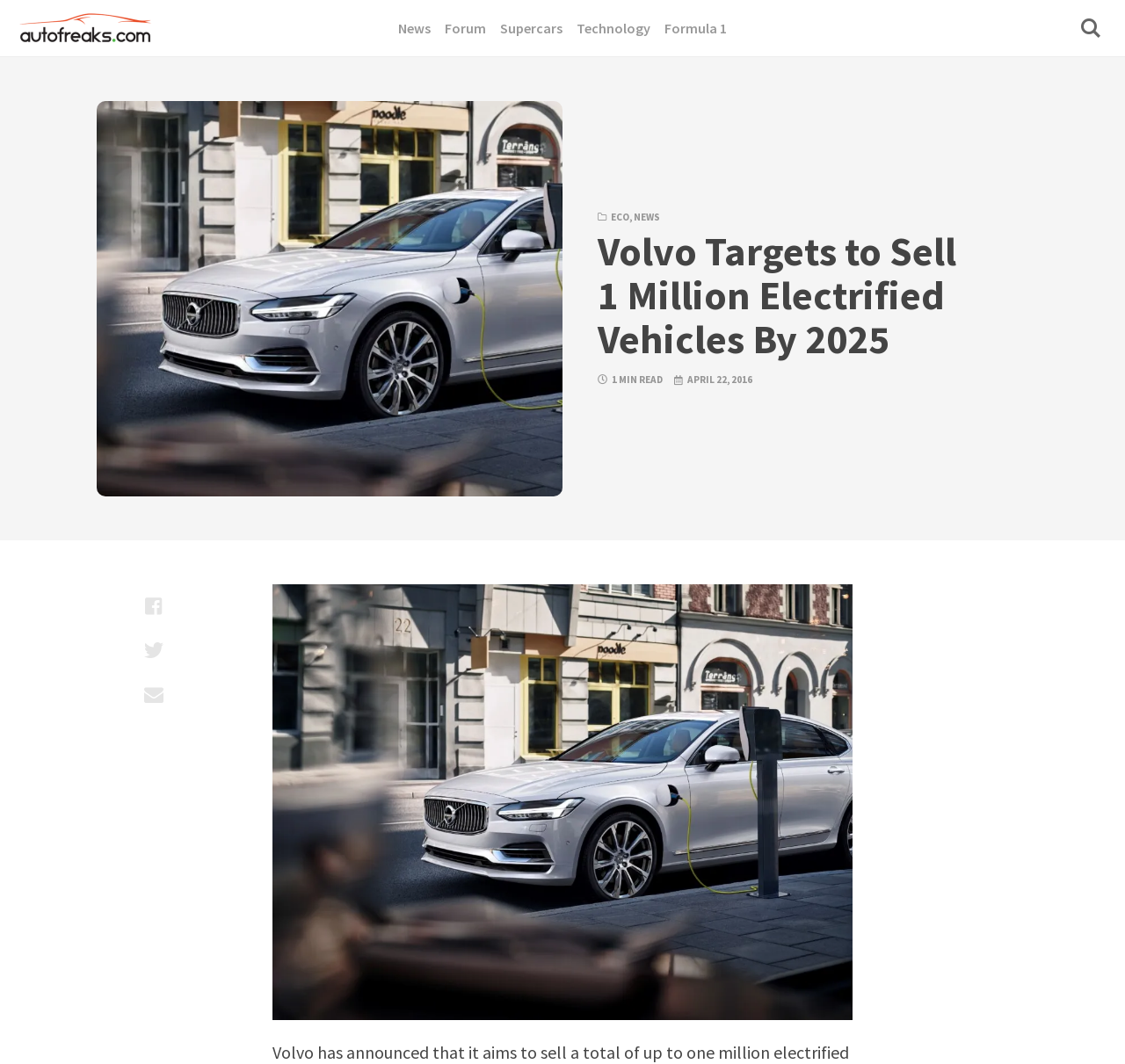What is the format of the article's publication date?
From the image, respond using a single word or phrase.

Month Day, Year